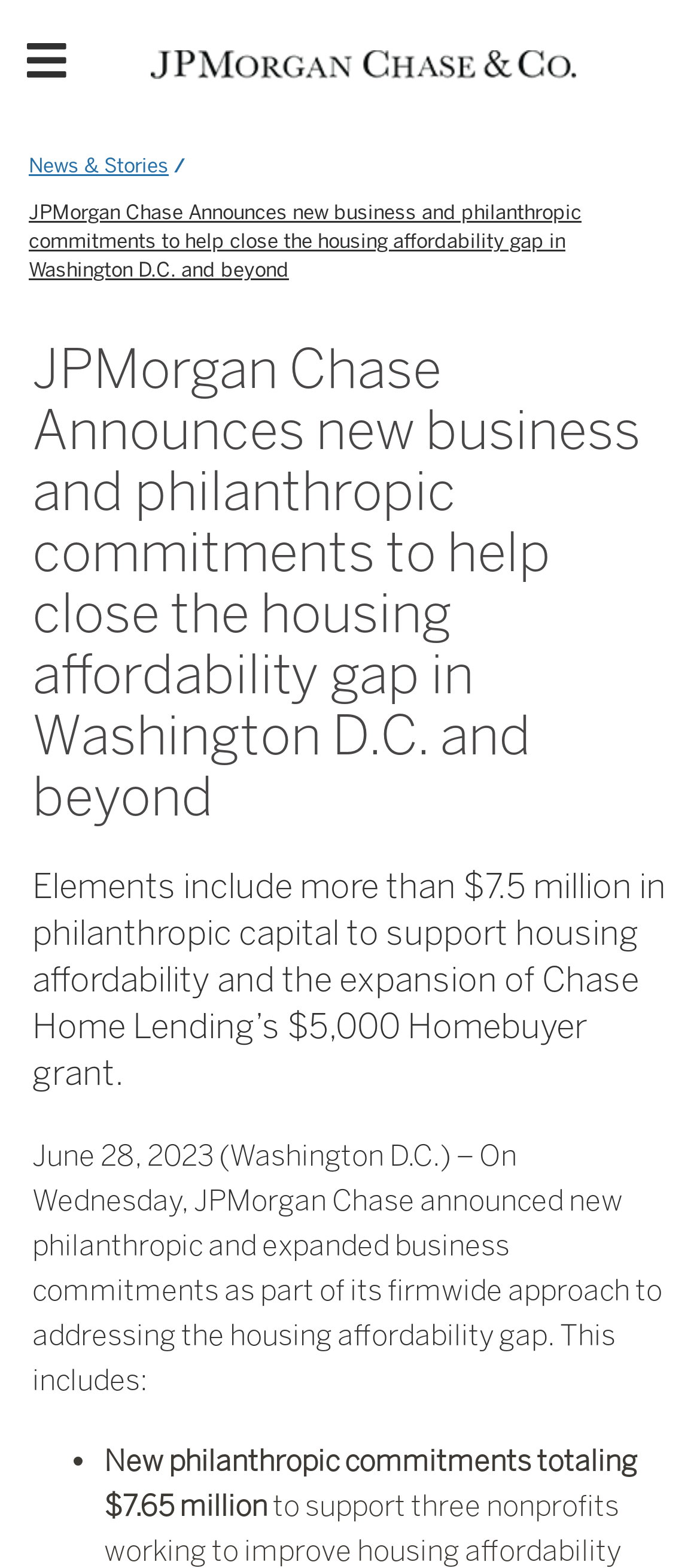What is the date of the announcement?
Answer the question with detailed information derived from the image.

In the StaticText section, I found the text 'June 28, 2023 (Washington D.C.) – On Wednesday, JPMorgan Chase announced new philanthropic and expanded business commitments...' which mentions the date of the announcement.